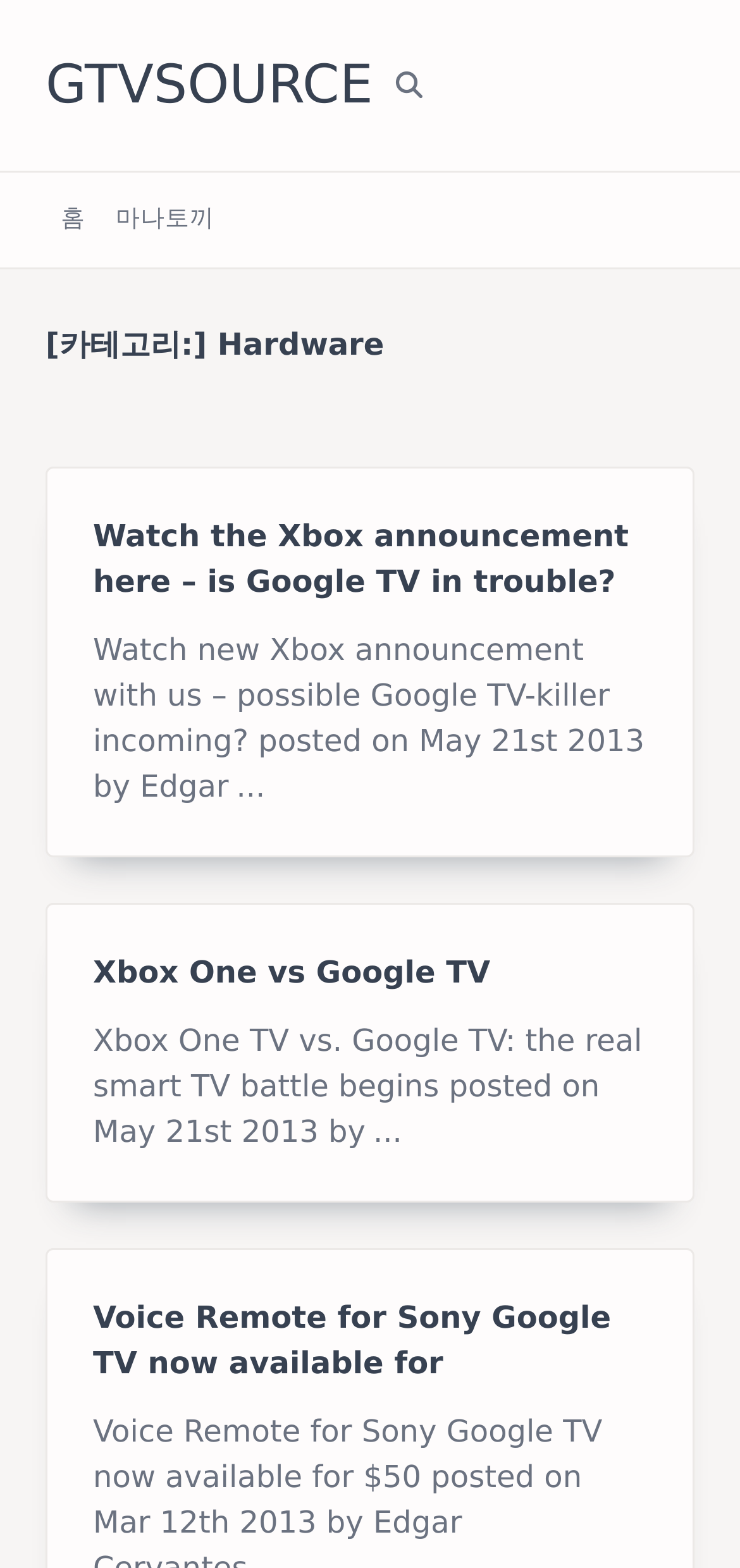Could you find the bounding box coordinates of the clickable area to complete this instruction: "go to GTVSOURCE homepage"?

[0.062, 0.034, 0.504, 0.074]